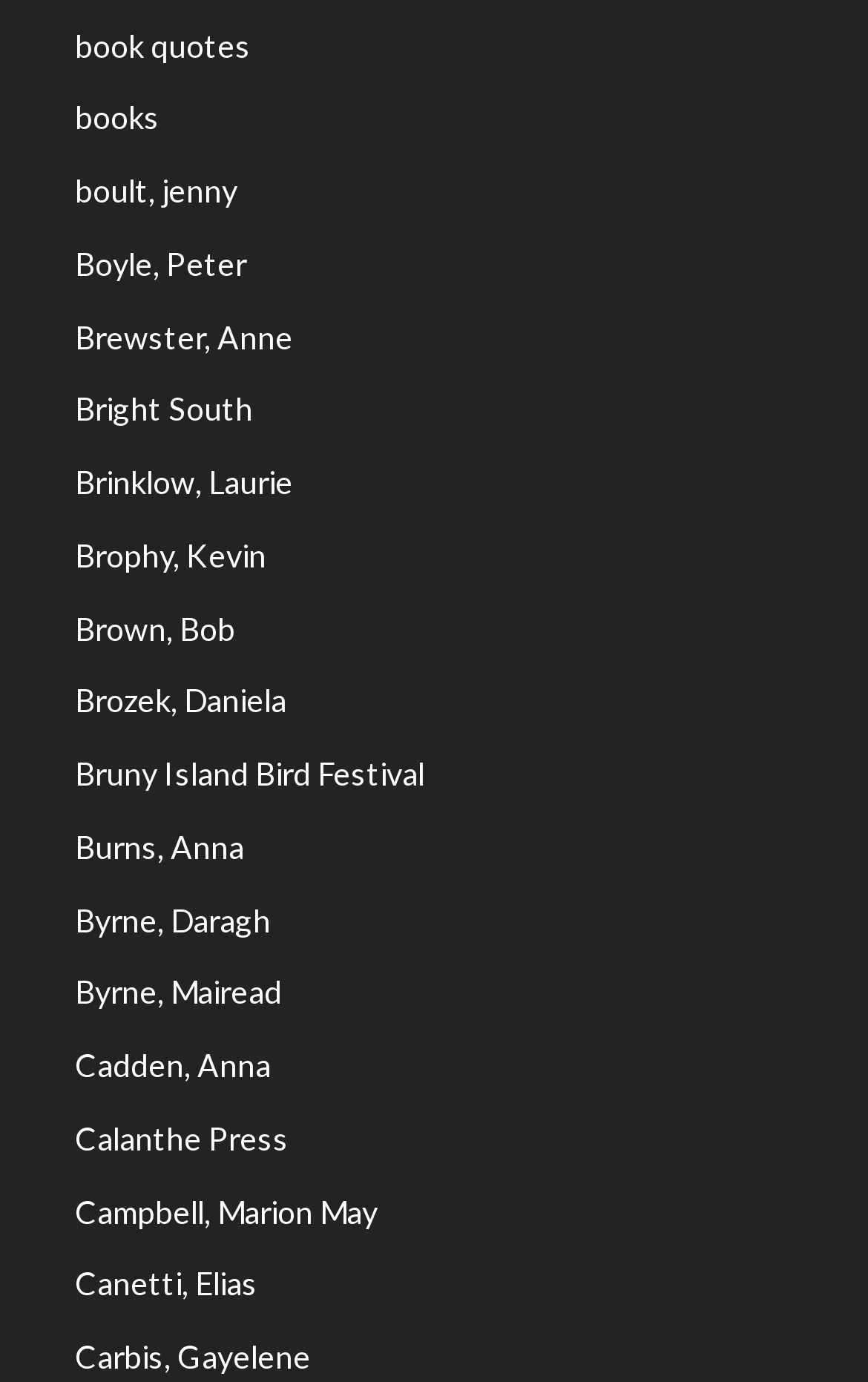Please determine the bounding box coordinates of the clickable area required to carry out the following instruction: "read about Boult, Jenny". The coordinates must be four float numbers between 0 and 1, represented as [left, top, right, bottom].

[0.086, 0.124, 0.273, 0.151]